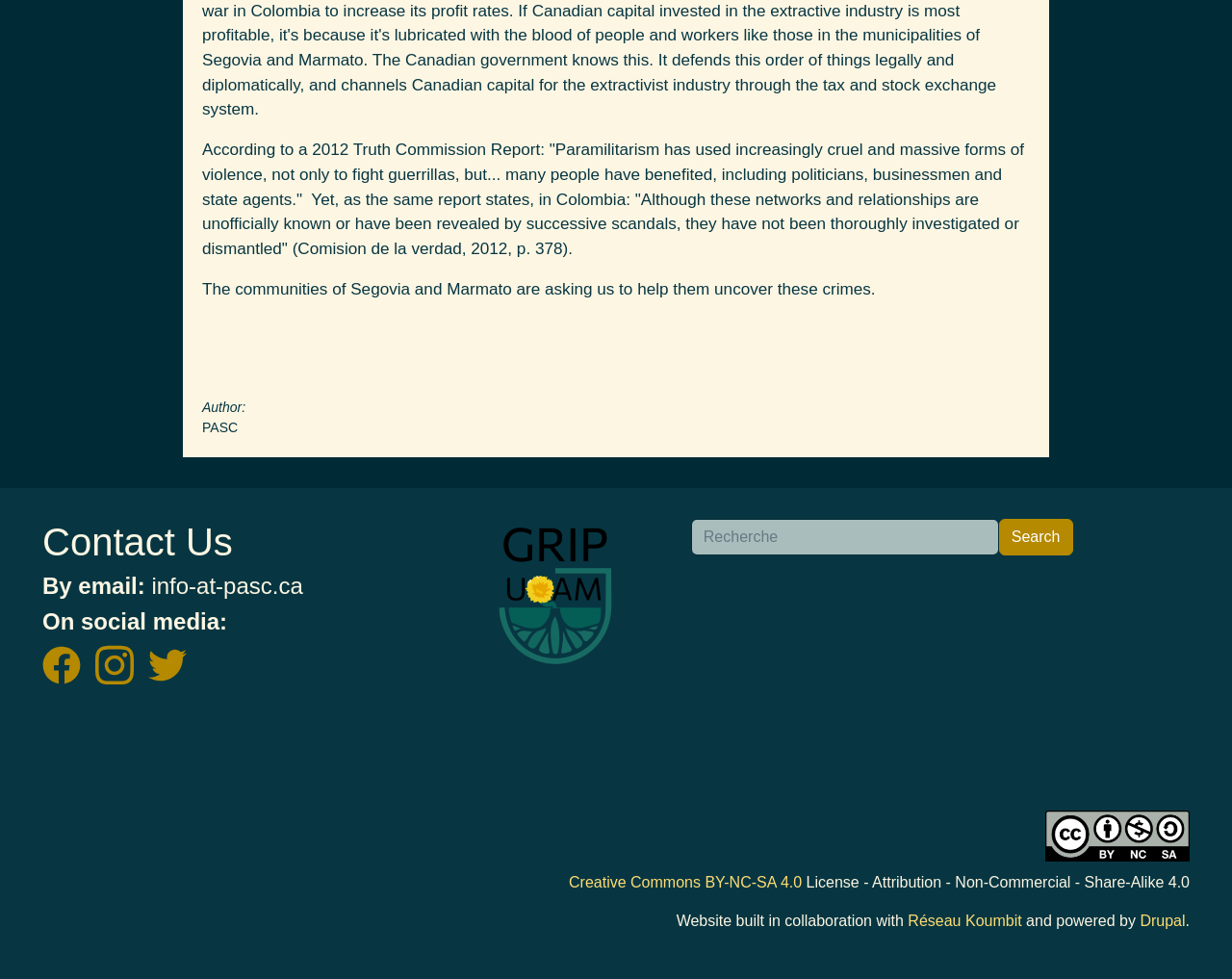Indicate the bounding box coordinates of the element that needs to be clicked to satisfy the following instruction: "Contact us by email". The coordinates should be four float numbers between 0 and 1, i.e., [left, top, right, bottom].

[0.034, 0.585, 0.341, 0.613]